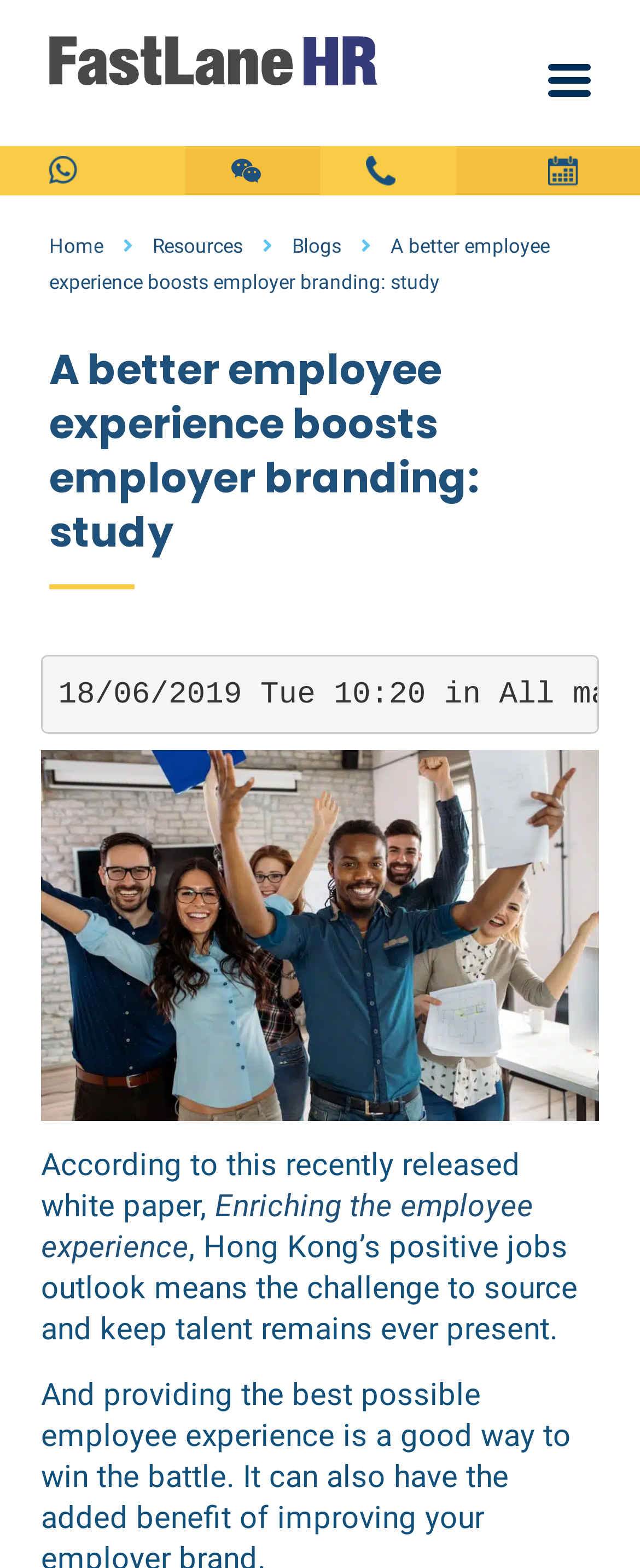How many images are in the article?
Please interpret the details in the image and answer the question thoroughly.

I counted the images in the article, which are the 'FastLane HR' logo and the image of 'happy successful company staff in office'. There are 2 images in total.